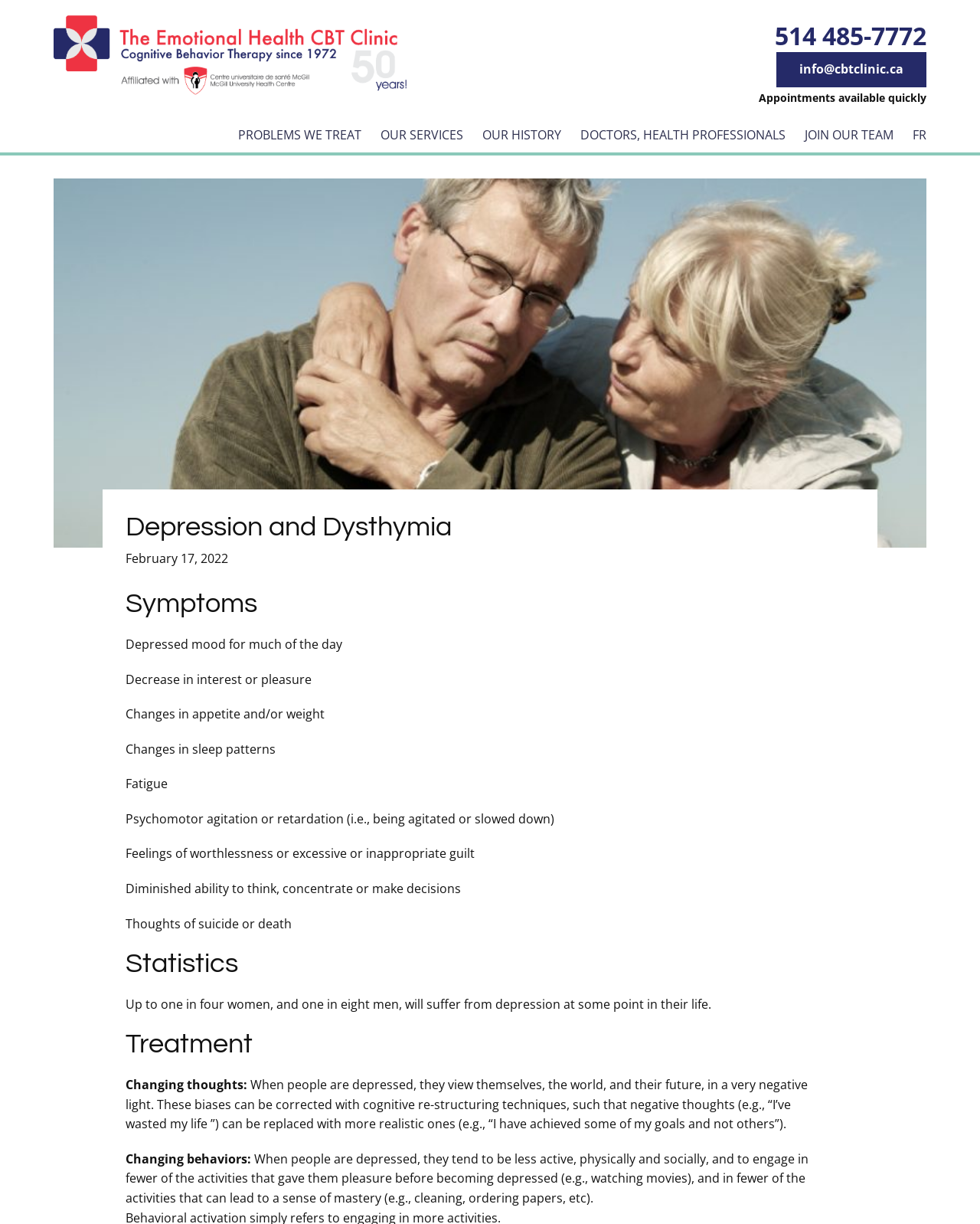Determine the bounding box coordinates of the clickable region to carry out the instruction: "Read the abstract".

None